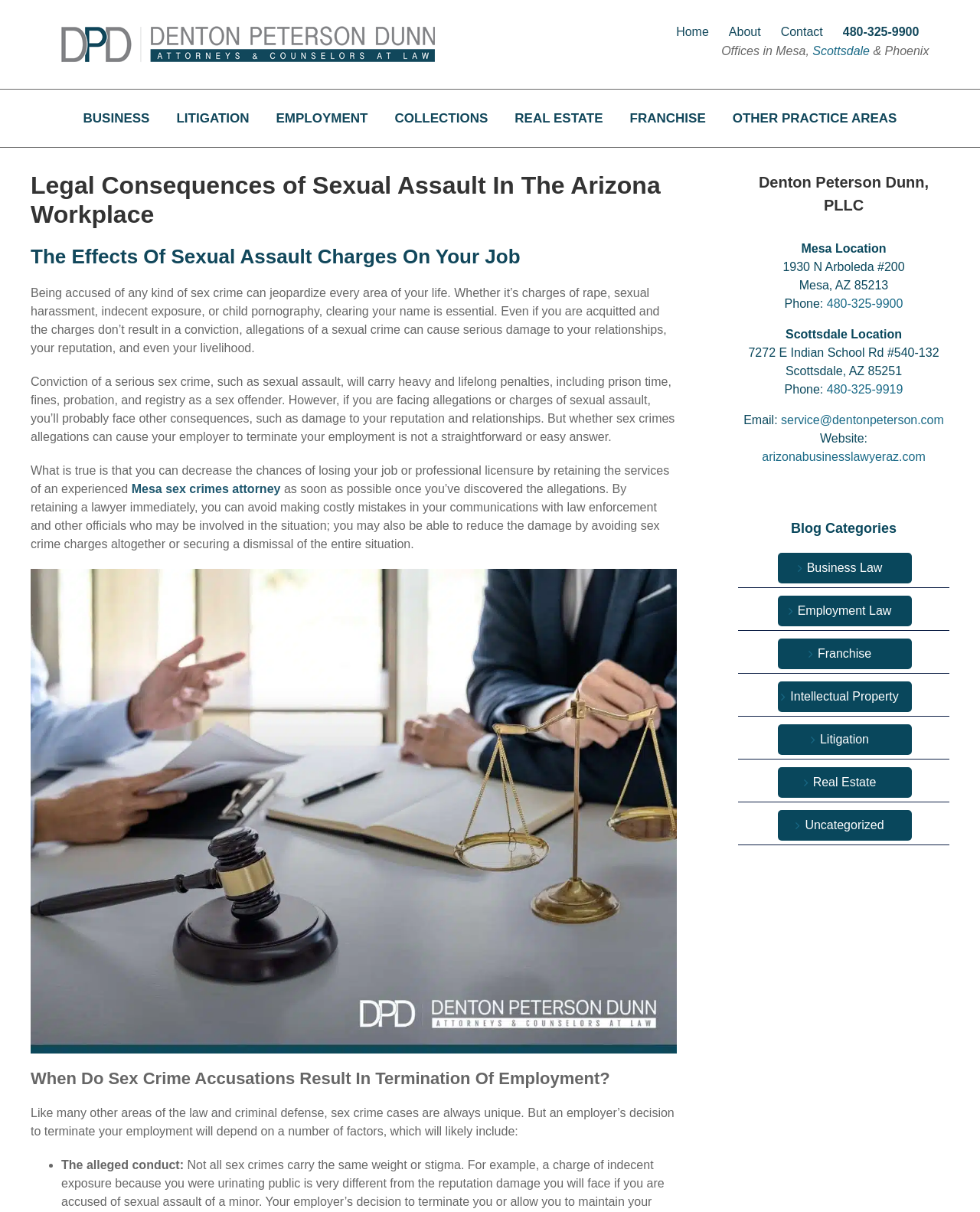What is the topic of the article on the webpage?
Refer to the image and offer an in-depth and detailed answer to the question.

I found the answer by looking at the headings and text on the webpage. The main heading says 'Legal Consequences of Sexual Assault In The Arizona Workplace', and the text discusses the effects of sexual assault charges on one's job and reputation. This suggests that the topic of the article is the legal consequences of sexual assault.